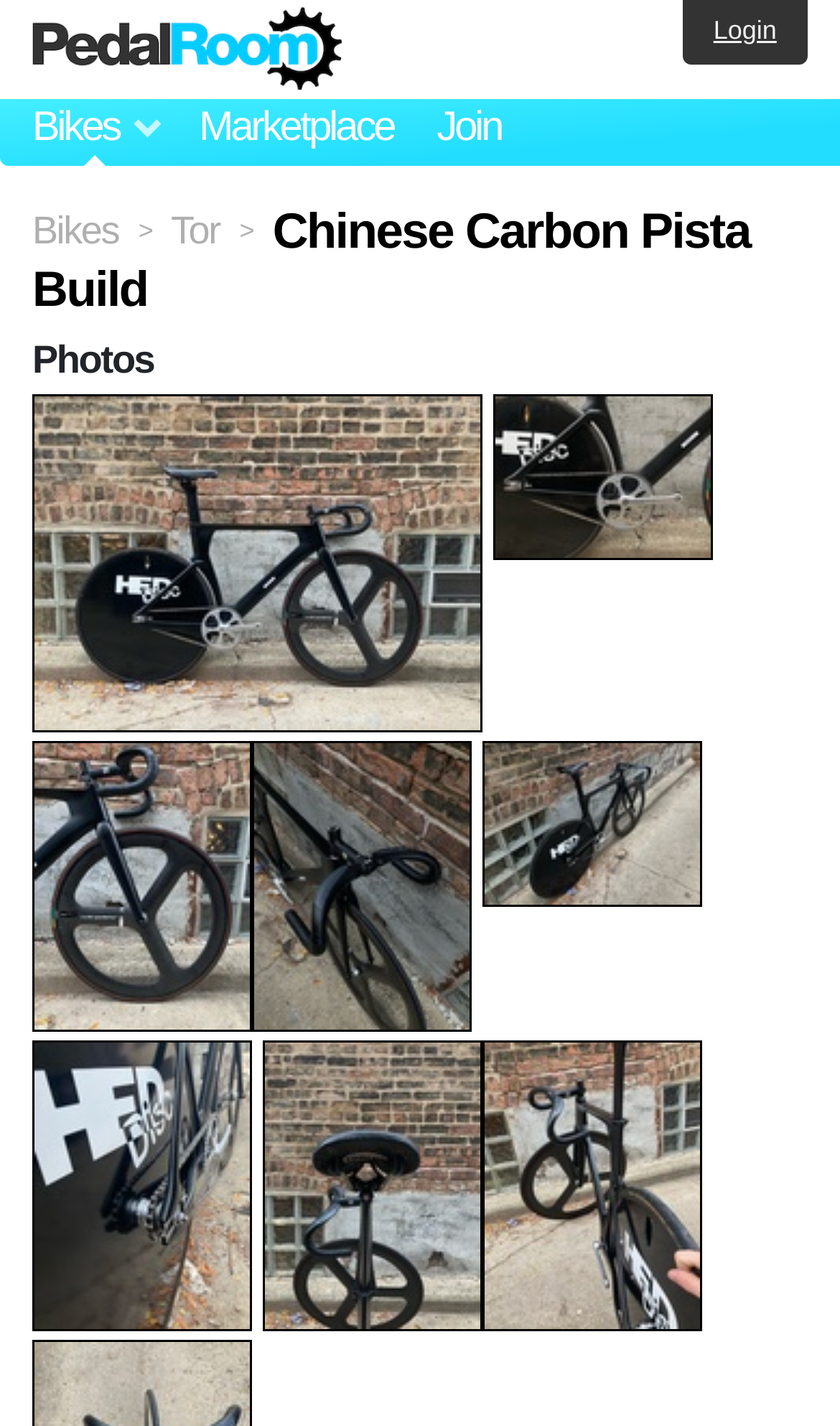Find the bounding box coordinates for the area that must be clicked to perform this action: "Read the community blog".

None